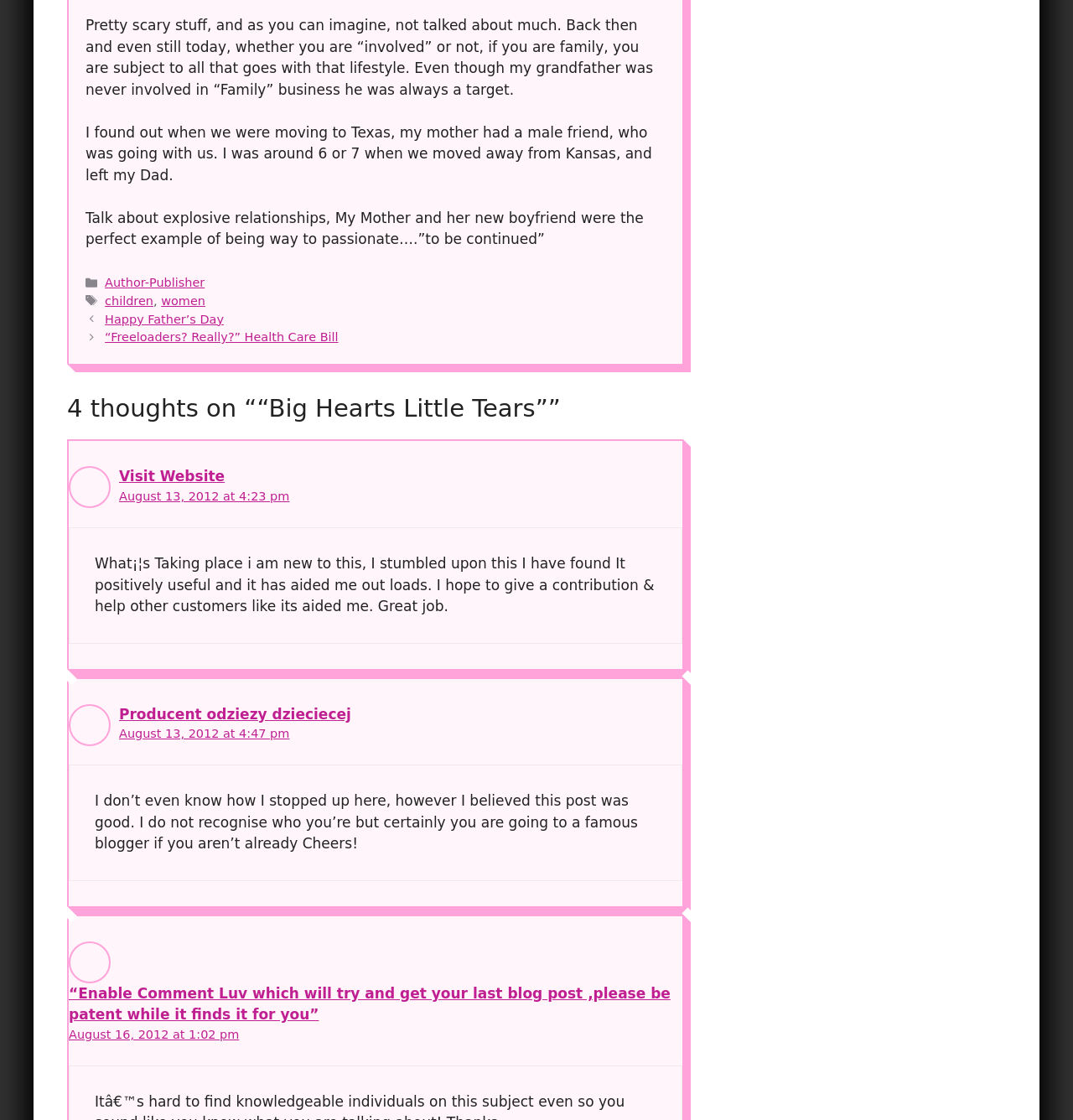Please identify the bounding box coordinates of the clickable element to fulfill the following instruction: "Like the post by Witchking". The coordinates should be four float numbers between 0 and 1, i.e., [left, top, right, bottom].

None